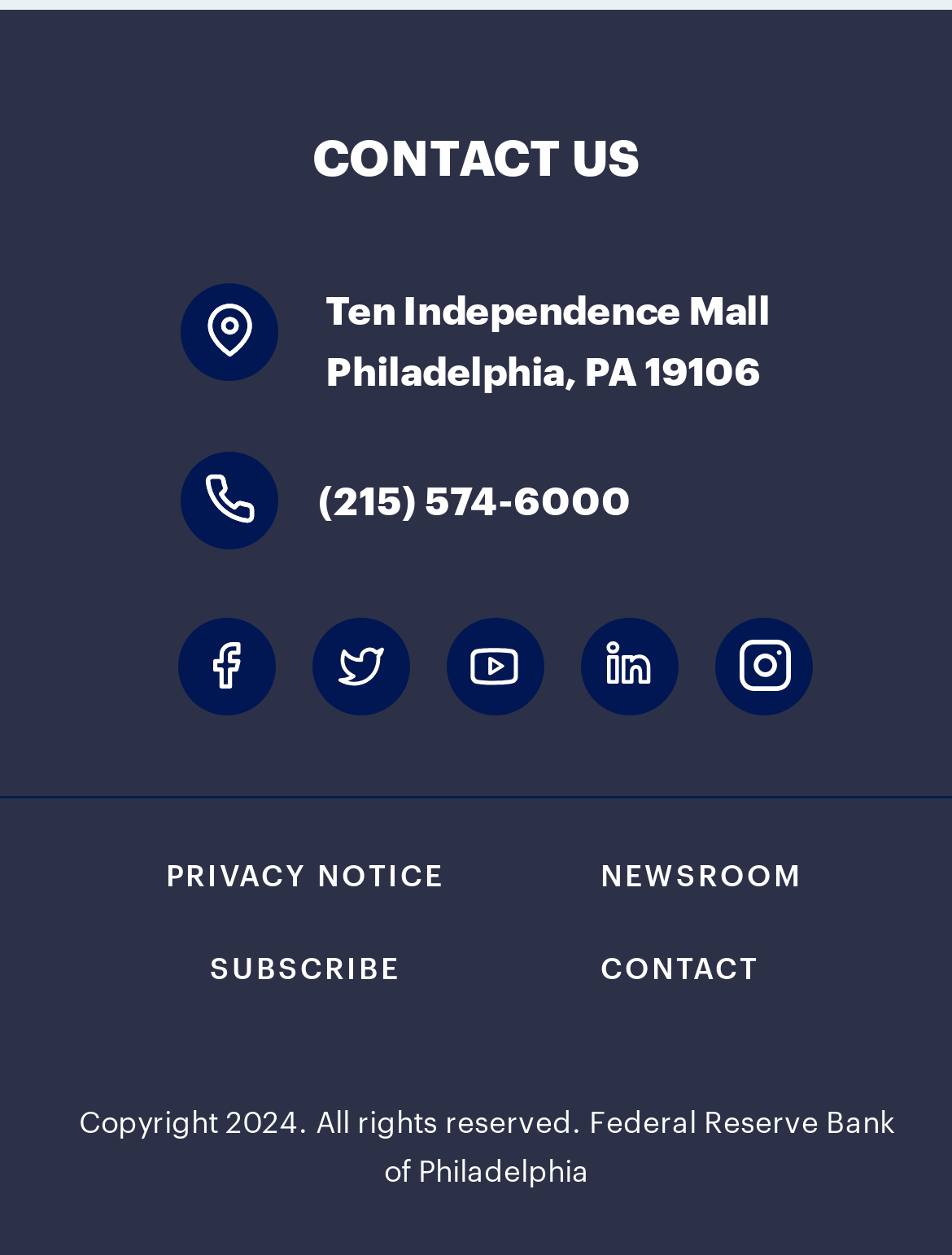Using the information in the image, give a comprehensive answer to the question: 
What is the copyright year mentioned on the webpage?

I found the copyright year by looking at the static text element with ID 135, which contains the copyright information, and extracted the year from the text.